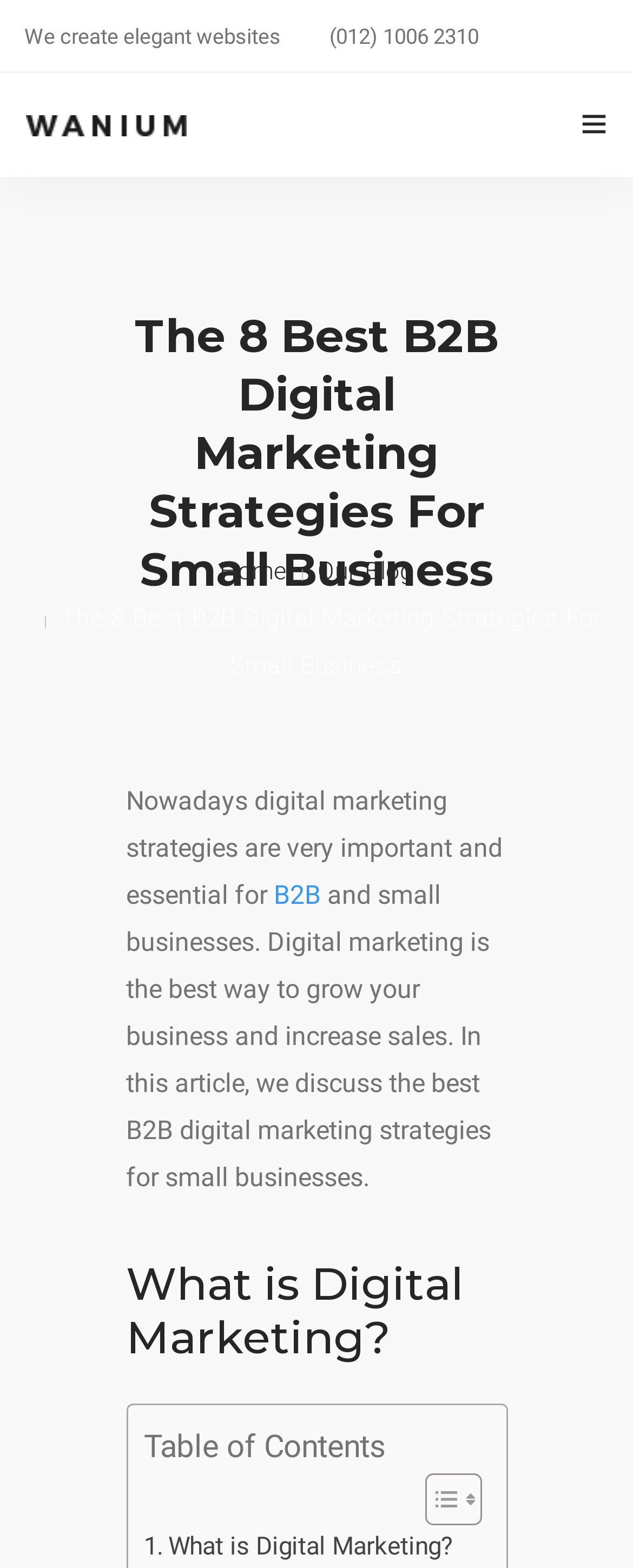Please specify the bounding box coordinates of the element that should be clicked to execute the given instruction: 'read the article about B2B digital marketing strategies'. Ensure the coordinates are four float numbers between 0 and 1, expressed as [left, top, right, bottom].

[0.199, 0.561, 0.776, 0.761]